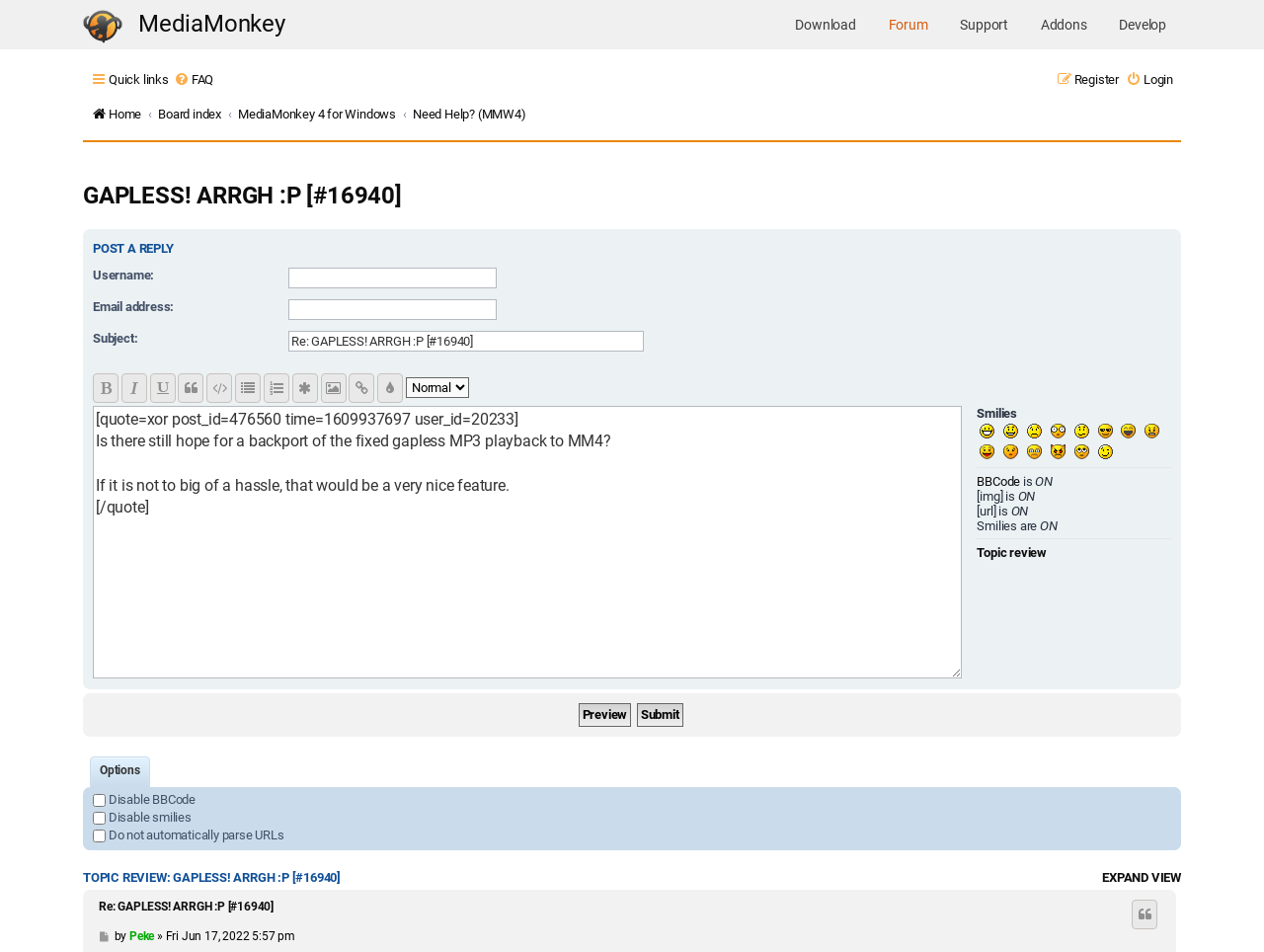How many smilies are available in the post editor? Please answer the question using a single word or phrase based on the image.

14